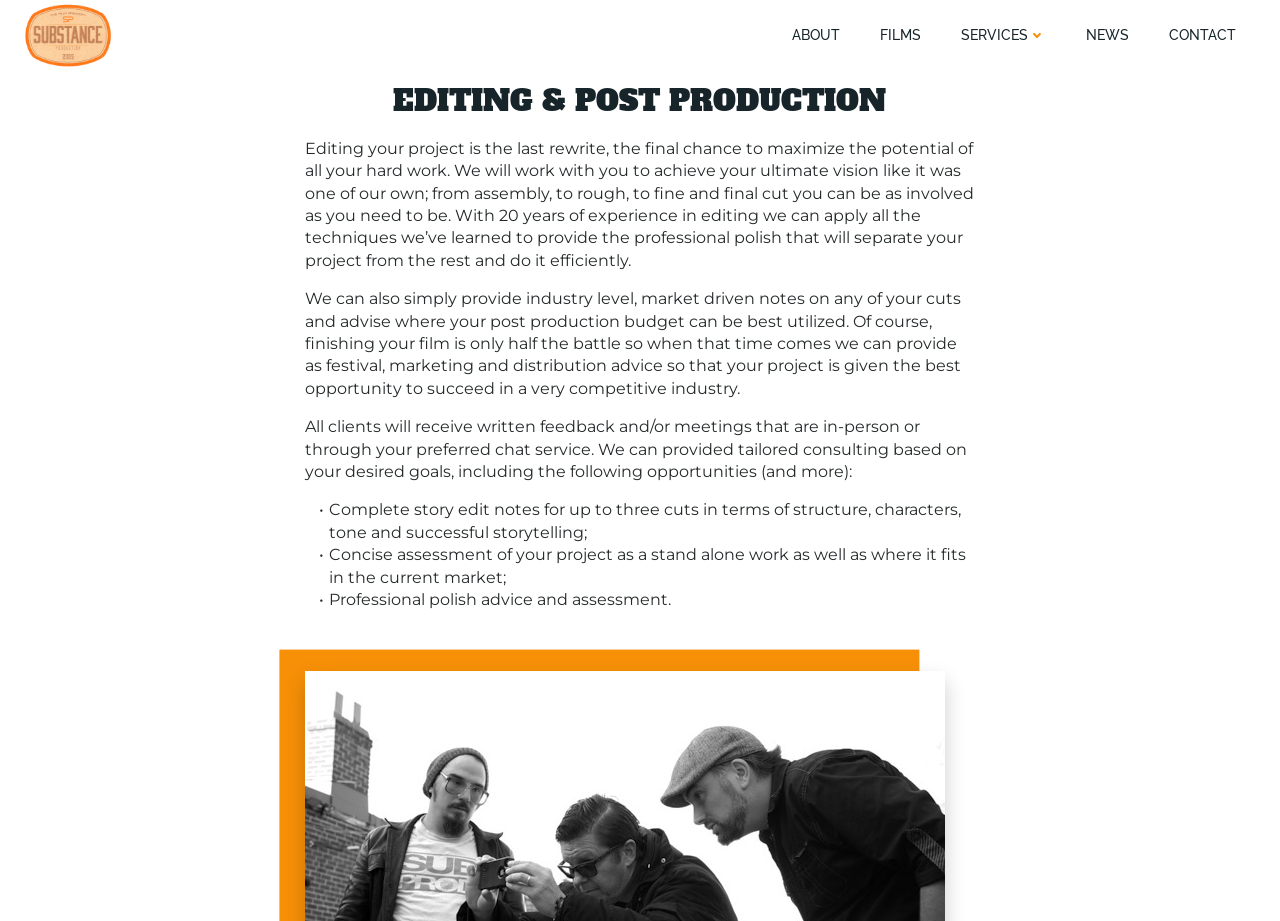What type of feedback do clients receive from Substance Production?
Based on the screenshot, answer the question with a single word or phrase.

Written feedback and/or meetings